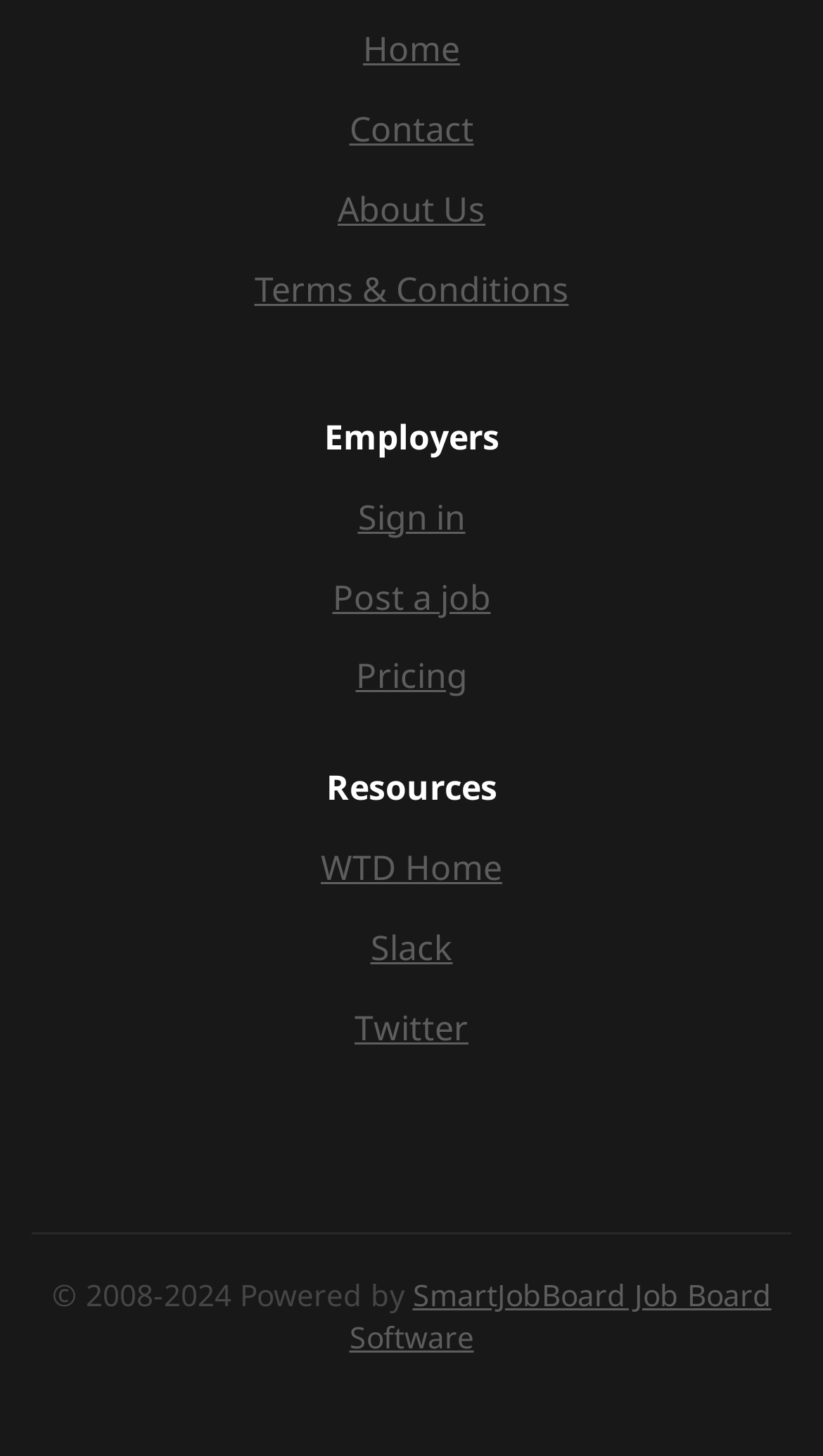Find the bounding box coordinates of the element I should click to carry out the following instruction: "scan QR code to contact headquarters".

None